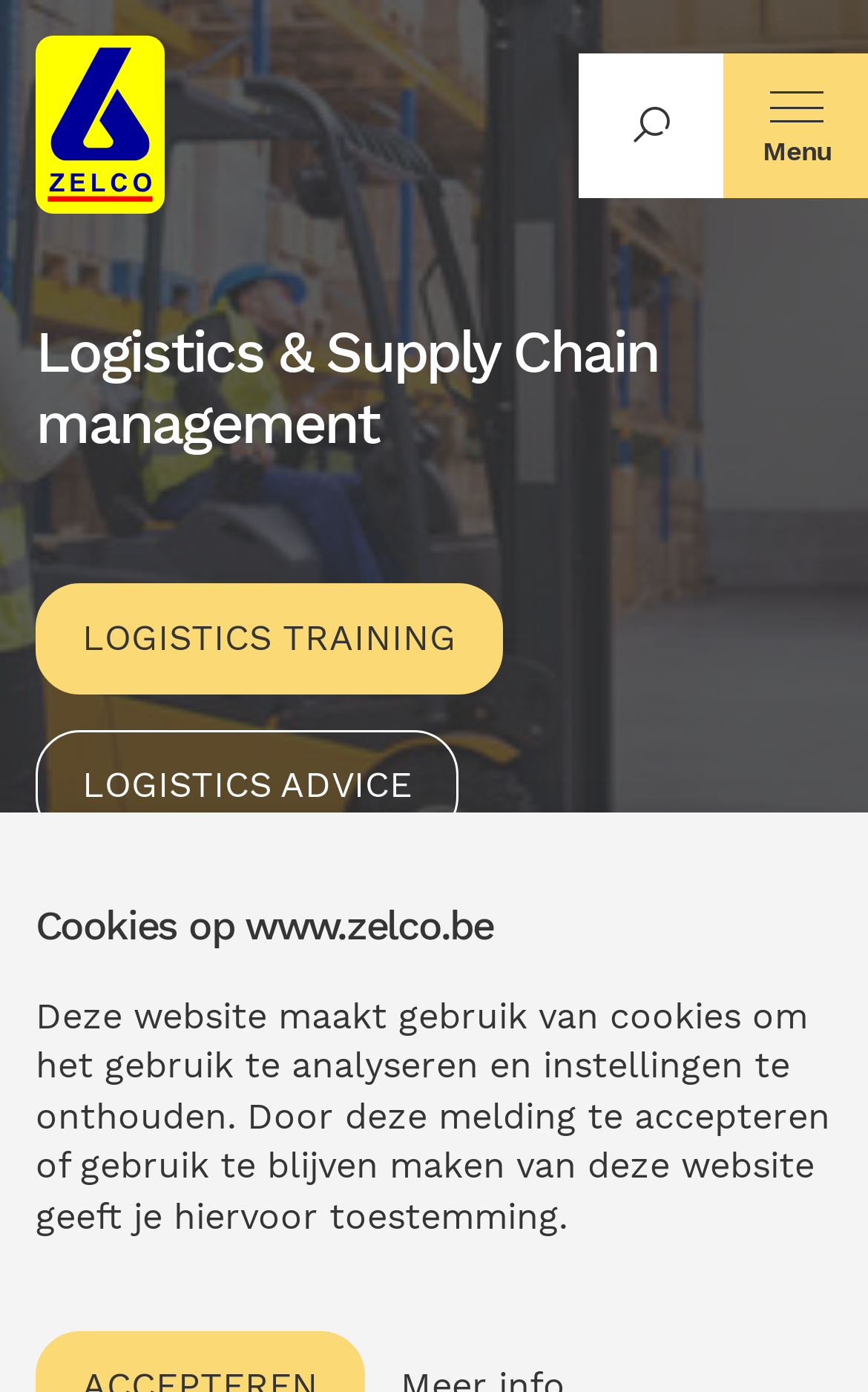What is the main service offered by this company?
Please provide a comprehensive answer to the question based on the webpage screenshot.

The main service offered by this company is 'Logistics & Supply Chain management' which is a heading element located at the top of the webpage with bounding box coordinates [0.041, 0.229, 0.799, 0.329].